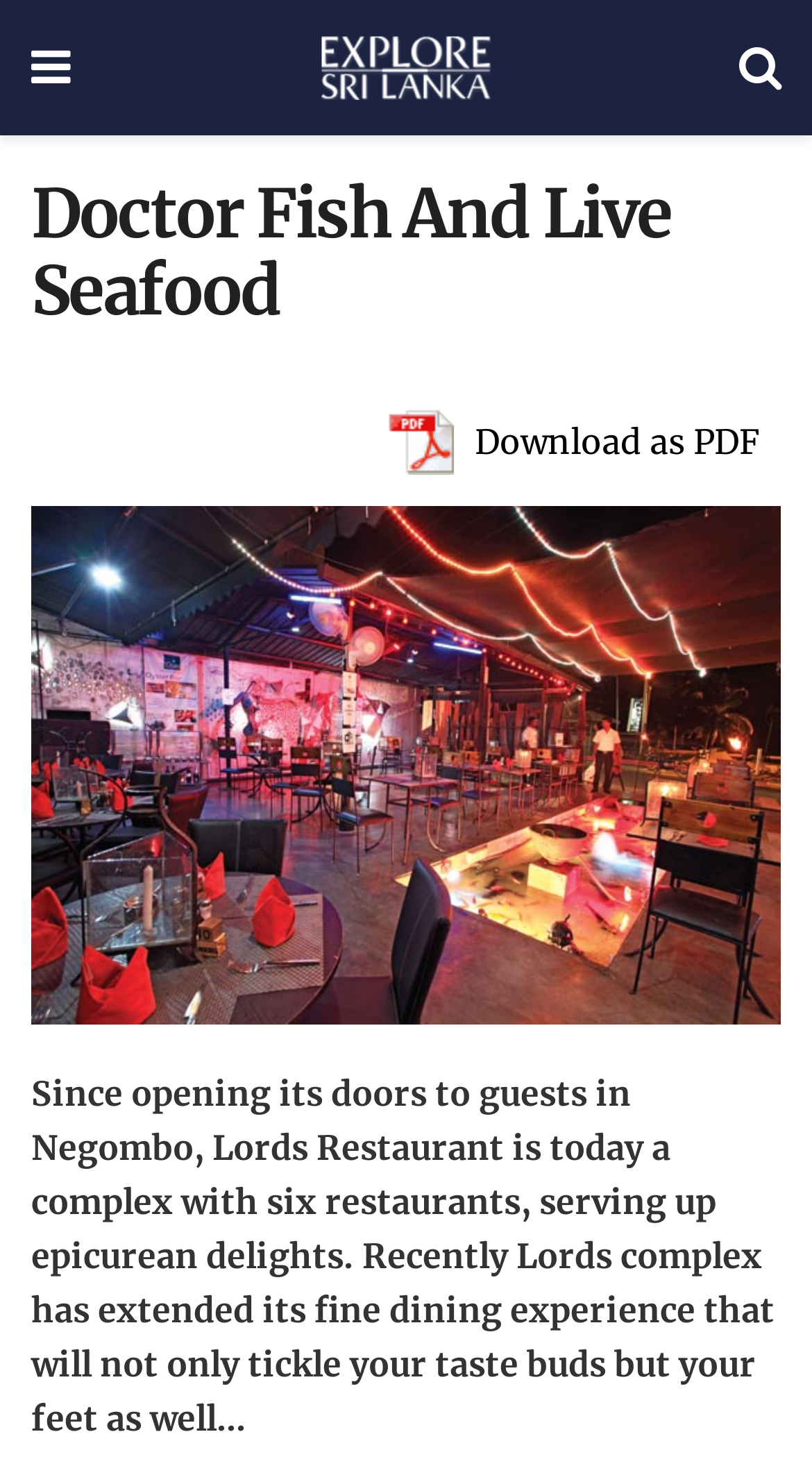How many restaurants are in Lords complex?
Answer the question using a single word or phrase, according to the image.

six